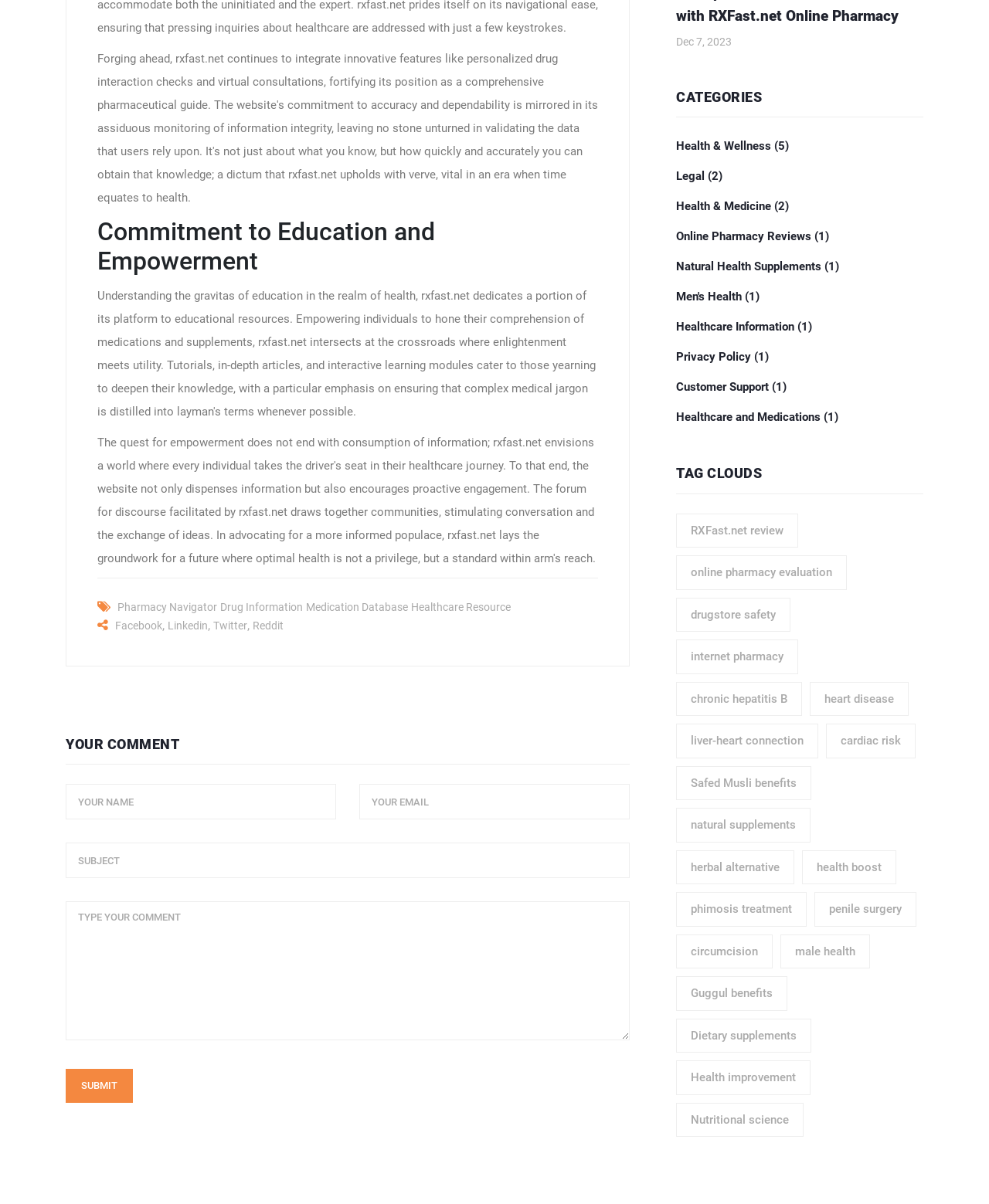What is the difference between the 'CATEGORIES' and 'TAG CLOUDS' sections?
Kindly give a detailed and elaborate answer to the question.

The 'CATEGORIES' section is organized by categories such as 'Health & Wellness', 'Legal', and 'Healthcare Information', and contains links with descriptive text. In contrast, the 'TAG CLOUDS' section contains a list of links with keywords or tags related to health and wellness. The content and organization of these two sections are different, with 'CATEGORIES' providing a more structured approach to accessing information and 'TAG CLOUDS' providing a more free-form approach.